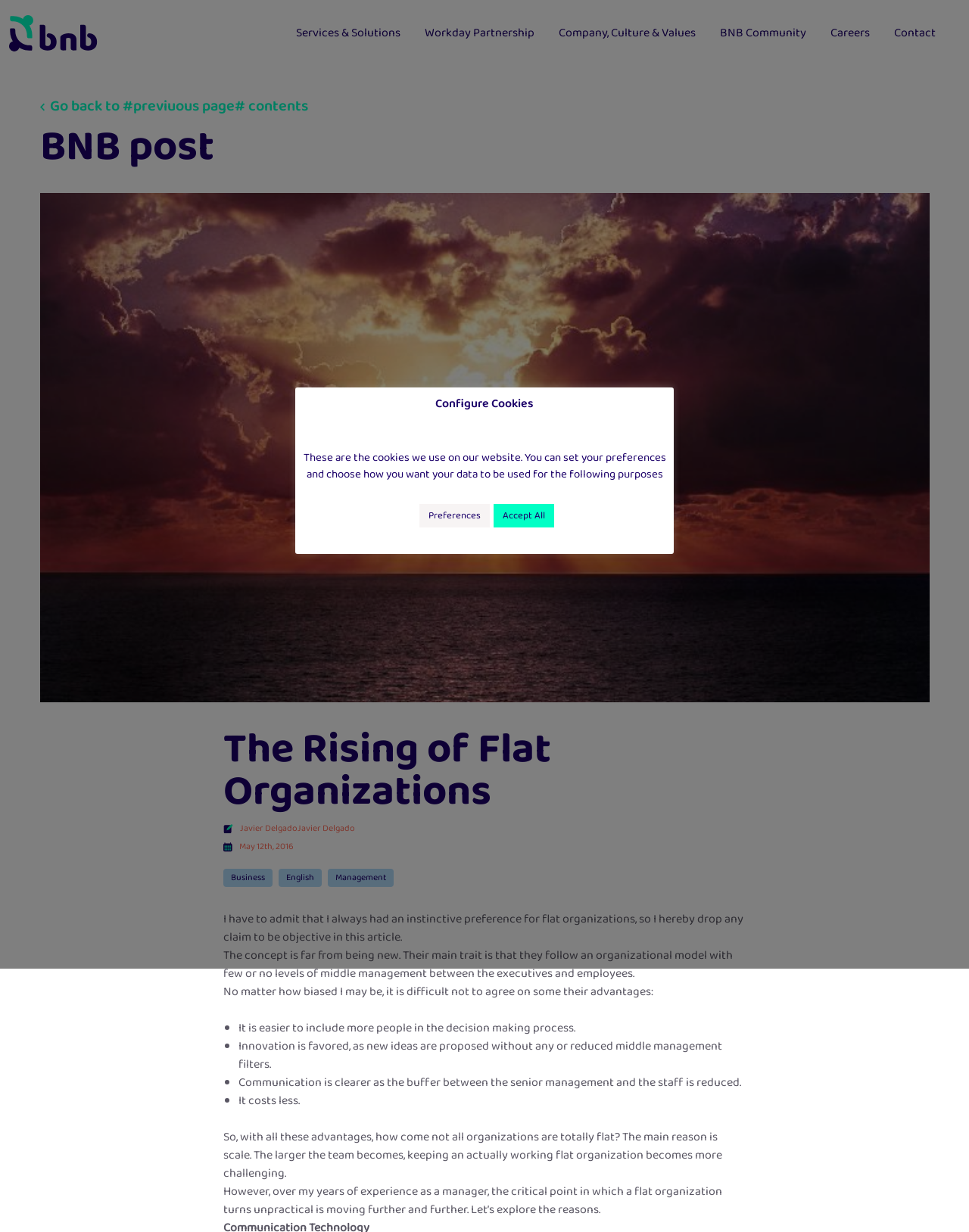Please specify the bounding box coordinates of the element that should be clicked to execute the given instruction: 'Click the 'Preferences' button'. Ensure the coordinates are four float numbers between 0 and 1, expressed as [left, top, right, bottom].

[0.432, 0.409, 0.505, 0.428]